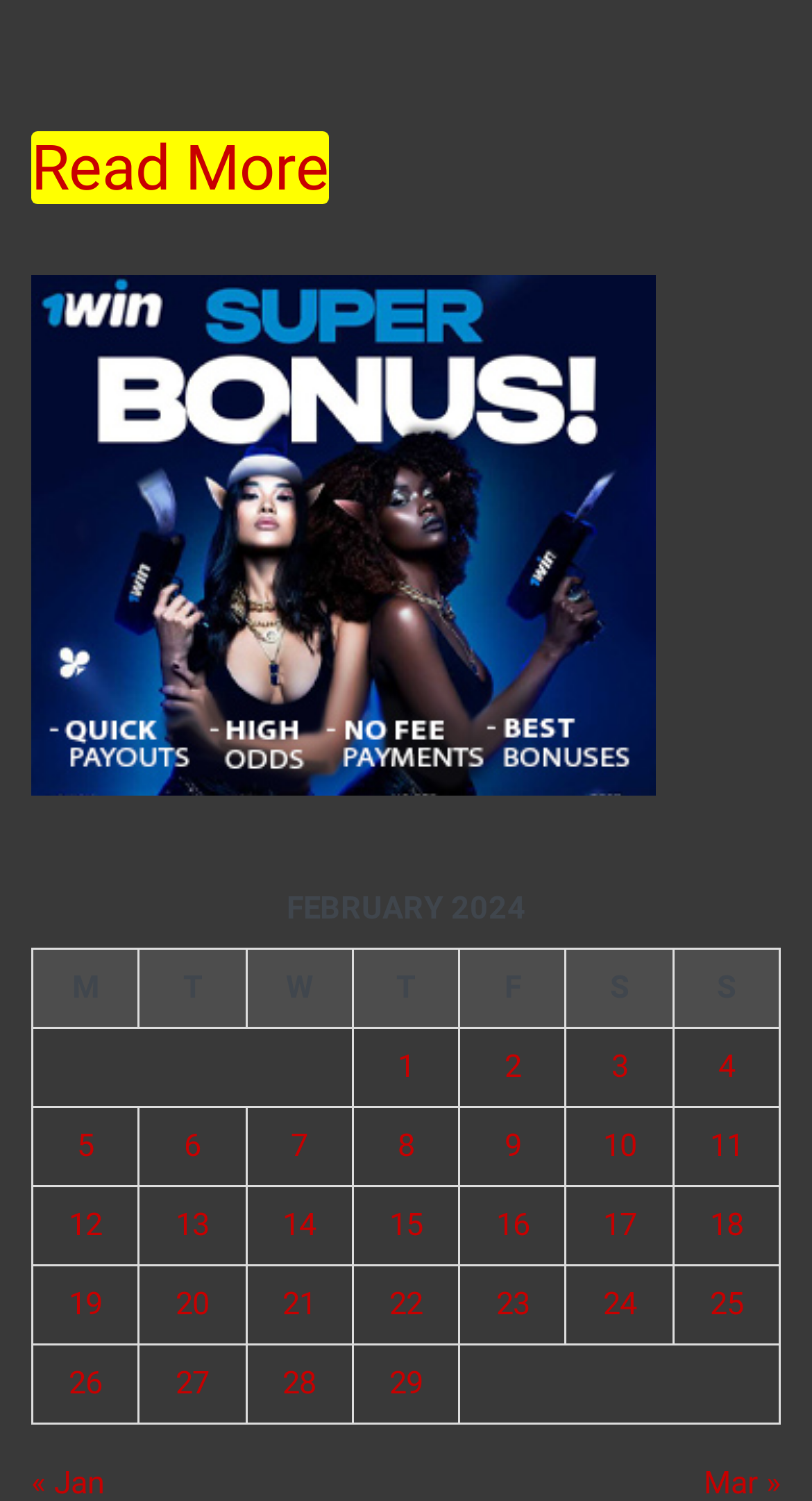Please specify the bounding box coordinates of the clickable section necessary to execute the following command: "Click on .NET".

None